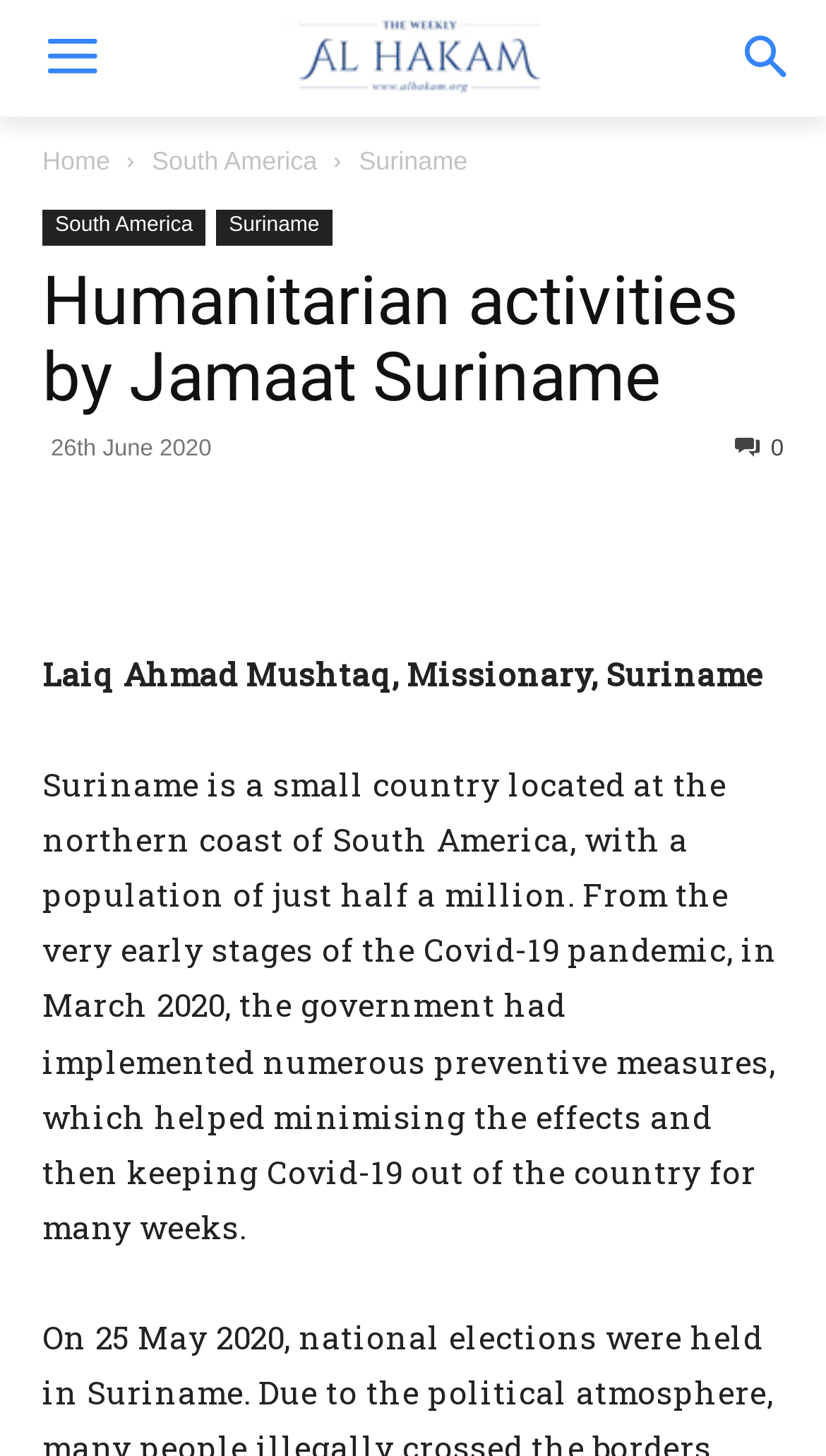What is the population of Suriname?
Please use the image to provide an in-depth answer to the question.

According to the text, the population of Suriname is just half a million, which is mentioned in the context of the country's response to the Covid-19 pandemic.